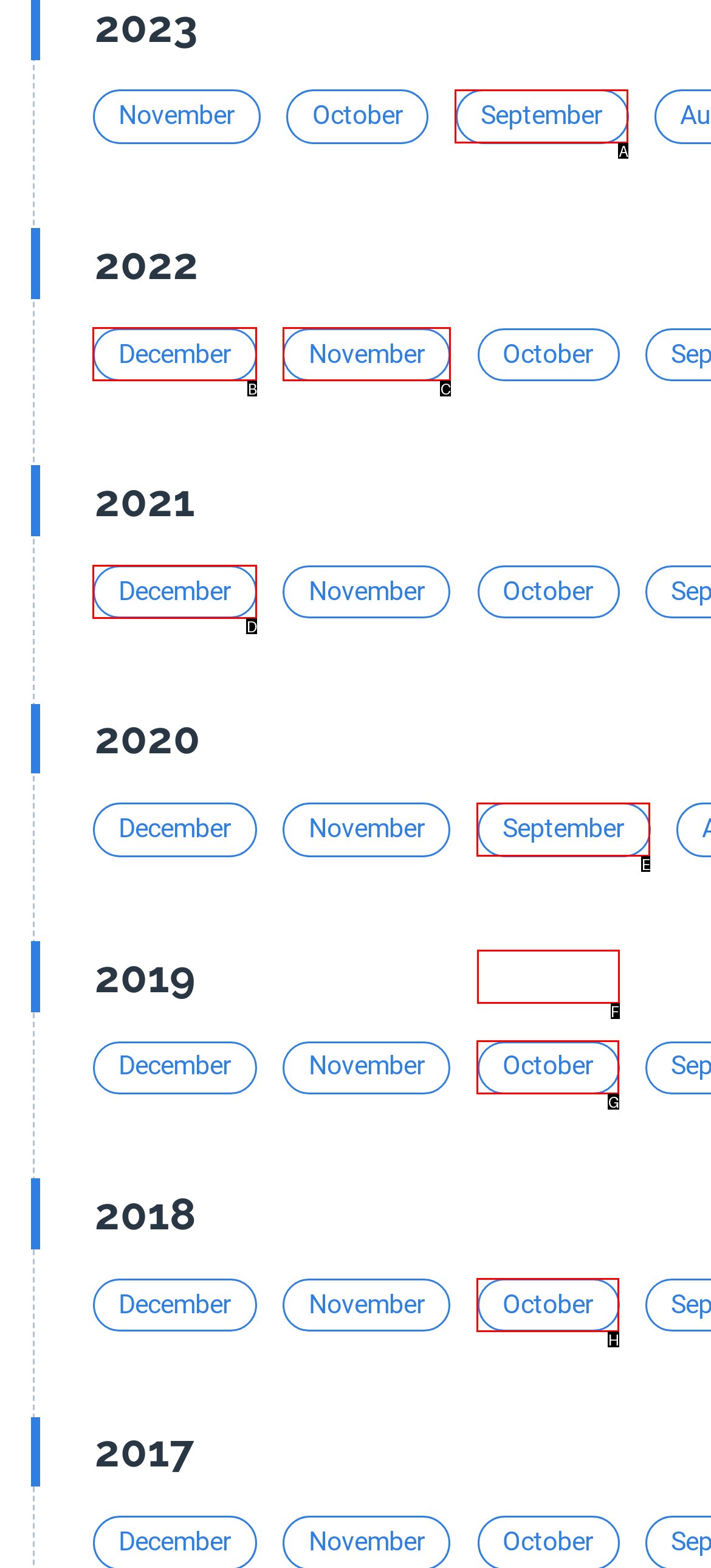Indicate which lettered UI element to click to fulfill the following task: Check October 2019
Provide the letter of the correct option.

F